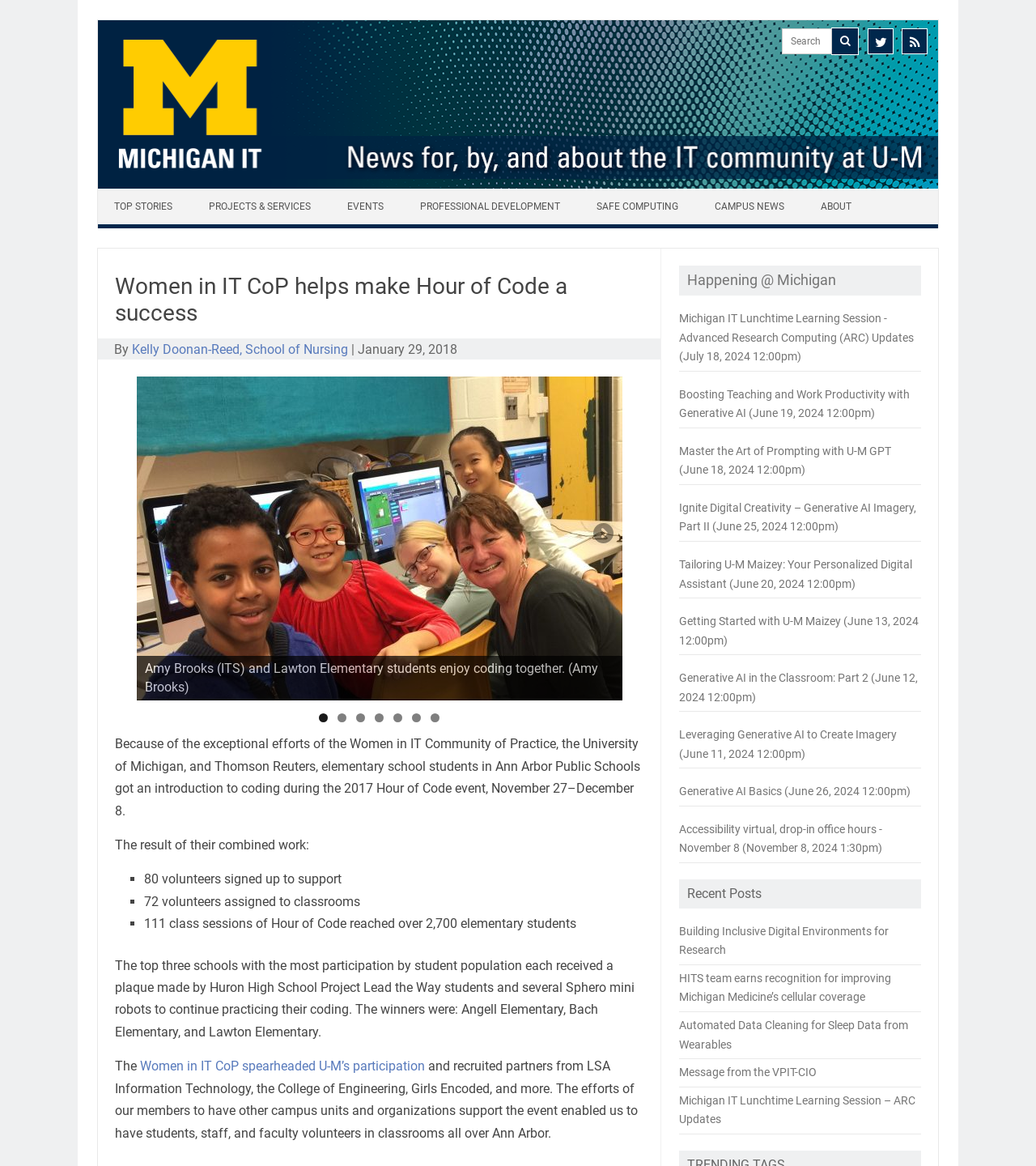Please identify the bounding box coordinates of the clickable region that I should interact with to perform the following instruction: "Search for something". The coordinates should be expressed as four float numbers between 0 and 1, i.e., [left, top, right, bottom].

[0.755, 0.024, 0.803, 0.047]